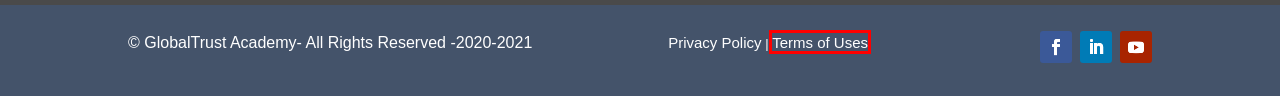Analyze the screenshot of a webpage with a red bounding box and select the webpage description that most accurately describes the new page resulting from clicking the element inside the red box. Here are the candidates:
A. DONATIONS | GlobalTrust Academy
B. Terms of Uses | GlobalTrust Academy
C. ADMISSIONS | GlobalTrust Academy
D. Privacy Policy | GlobalTrust Academy
E. About Us | GlobalTrust Academy
F. PARENT PORTAL | GlobalTrust Academy
G. Private School for Global Students
H. ACADEMICS | GlobalTrust Academy

B